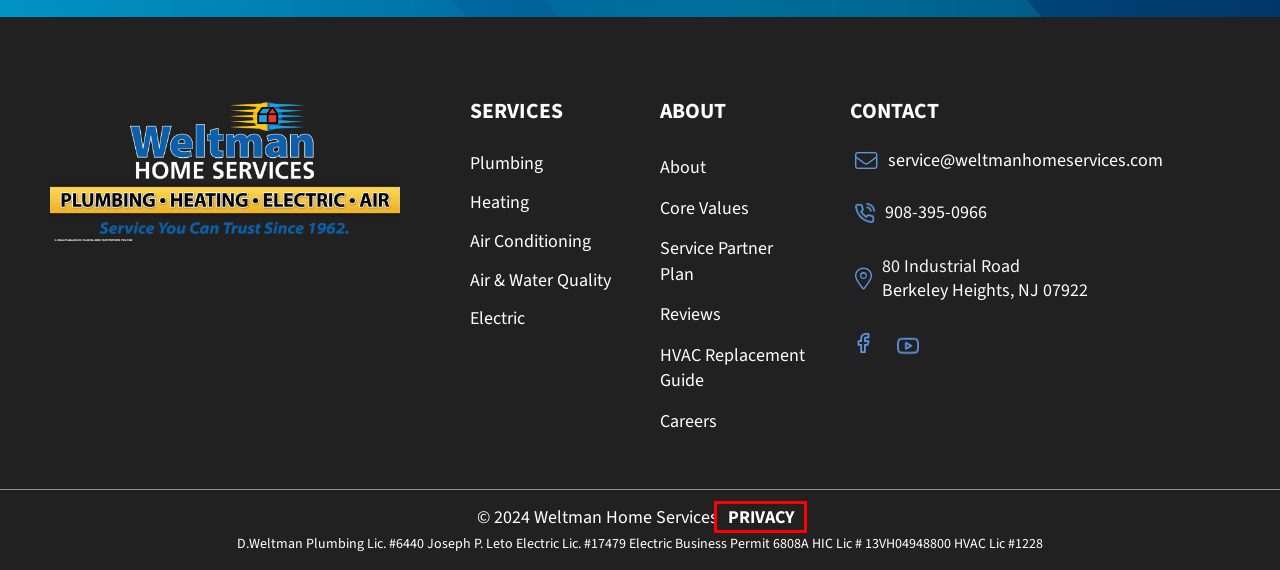You’re provided with a screenshot of a webpage that has a red bounding box around an element. Choose the best matching webpage description for the new page after clicking the element in the red box. The options are:
A. Privacy Policy | Weltman Home Services
B. Service Partner Plan | Weltman Home Services
C. Careers | Weltman Home Services
D. Core Values | Weltman Home Services
E. Air & Water Quality | Weltman Home Services
F. Reviews | Weltman Home Services
G. HVAC Replacement Guide | Weltman Home Services
H. Service Areas | Weltman Home Services

A